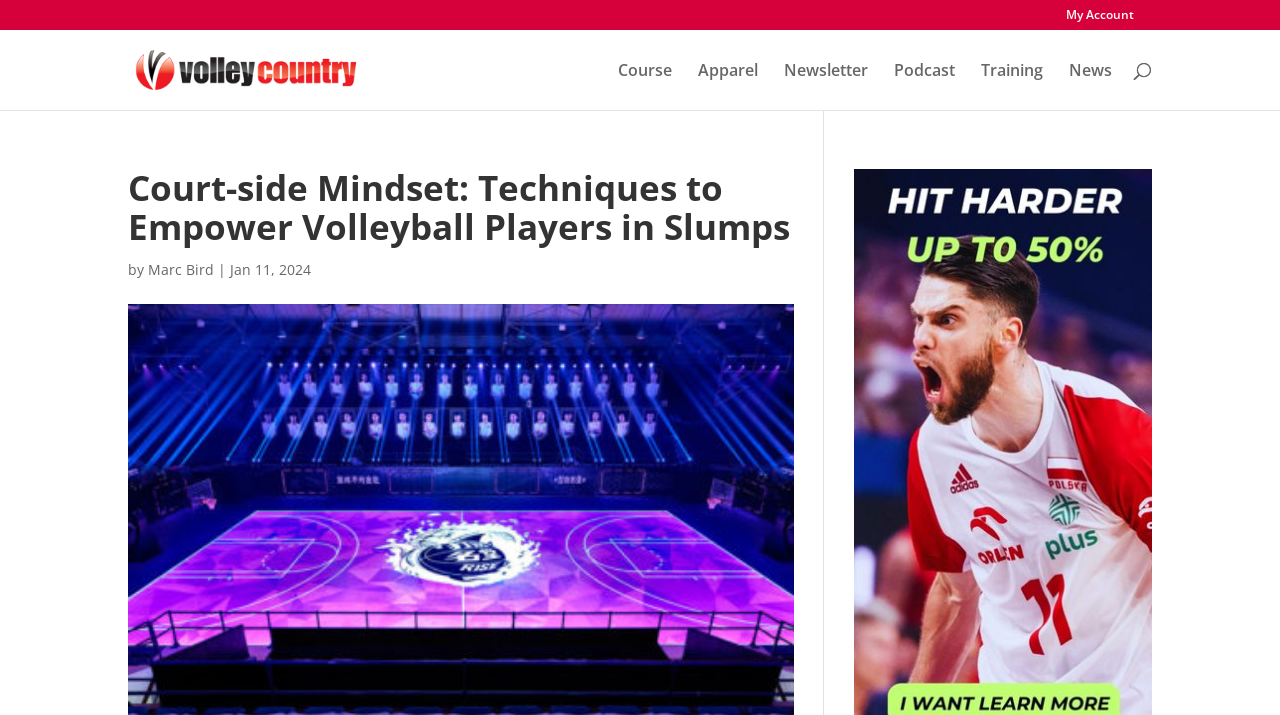Locate the bounding box coordinates of the area to click to fulfill this instruction: "listen to the podcast". The bounding box should be presented as four float numbers between 0 and 1, in the order [left, top, right, bottom].

[0.698, 0.088, 0.746, 0.154]